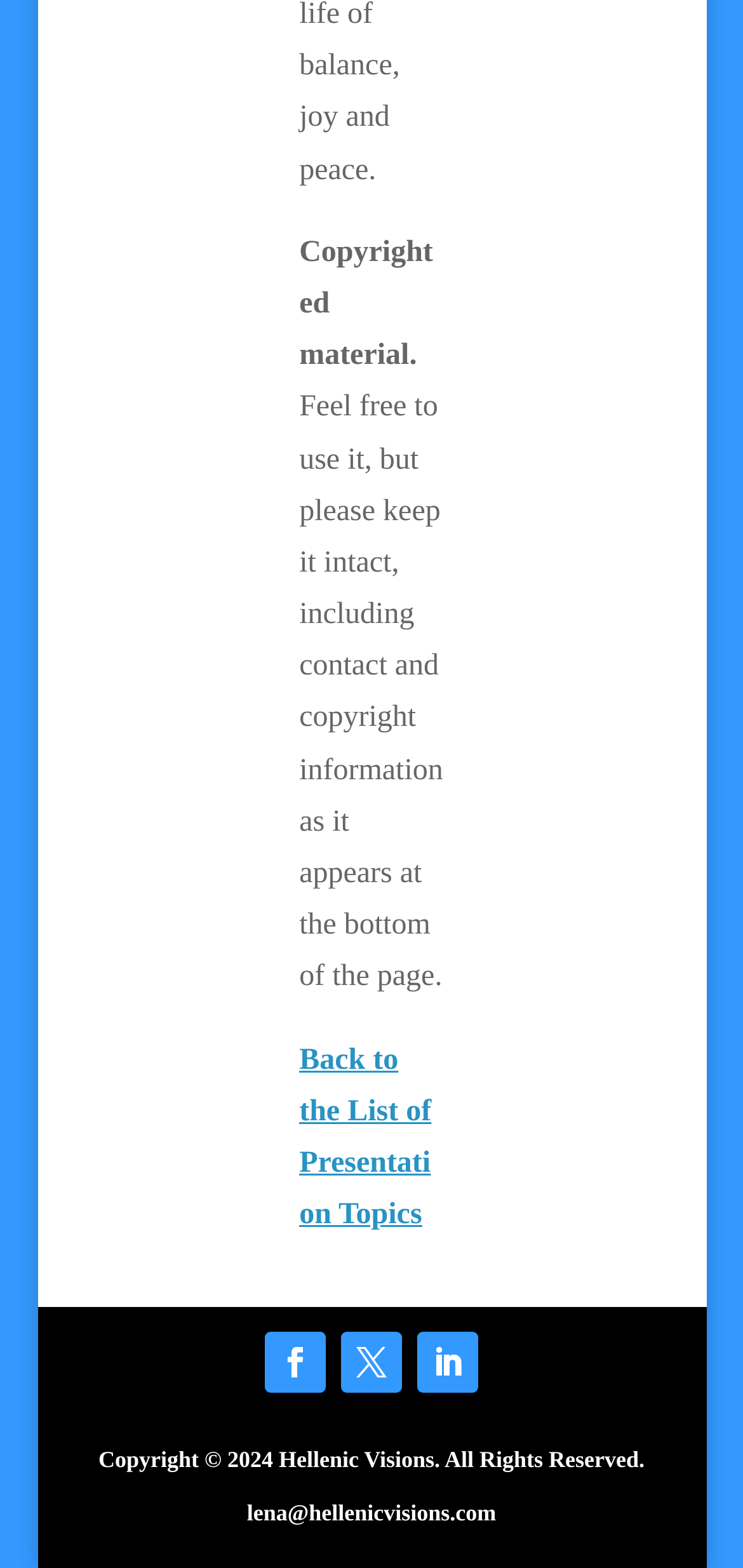What is the copyright year?
Respond with a short answer, either a single word or a phrase, based on the image.

2024